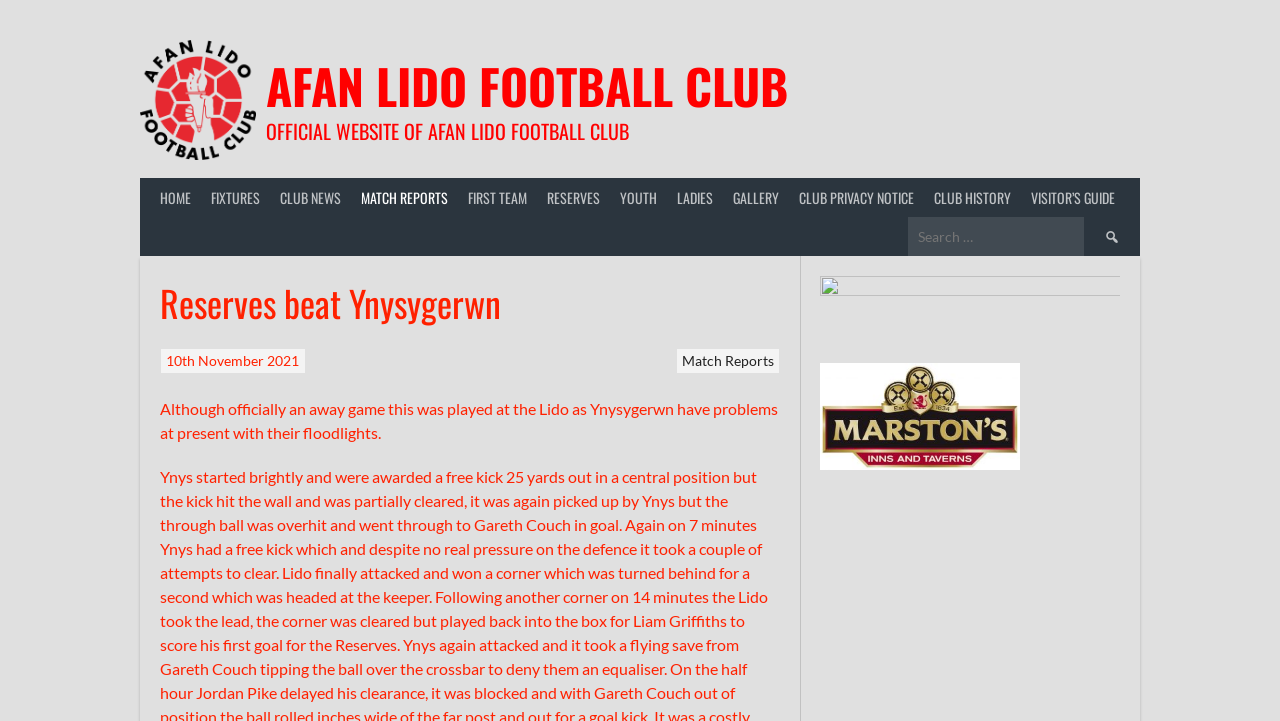Based on the element description Reserves, identify the bounding box coordinates for the UI element. The coordinates should be in the format (top-left x, top-left y, bottom-right x, bottom-right y) and within the 0 to 1 range.

[0.42, 0.247, 0.477, 0.3]